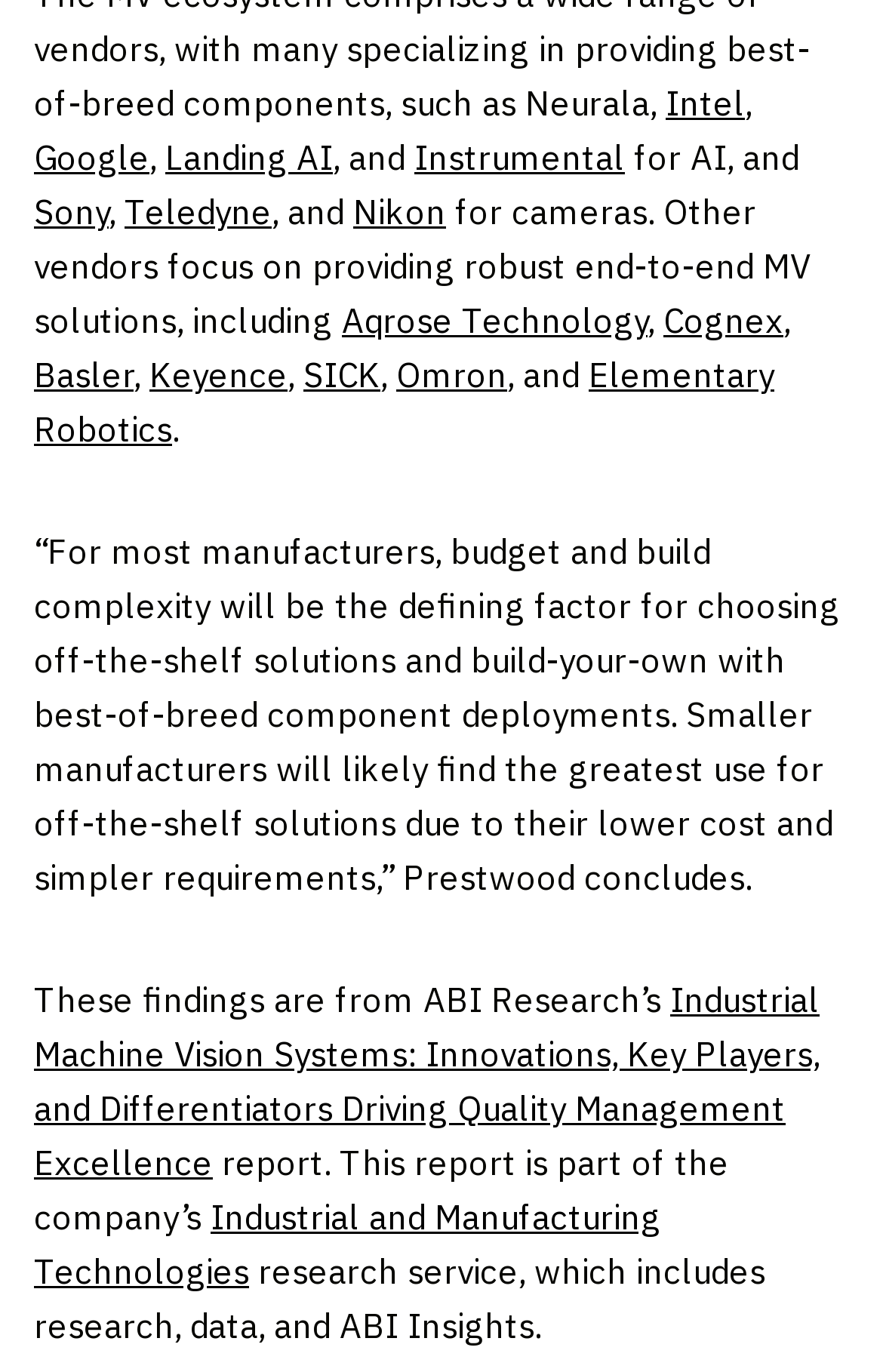Can you provide the bounding box coordinates for the element that should be clicked to implement the instruction: "Explore Instrumental's AI solutions"?

[0.469, 0.099, 0.708, 0.13]